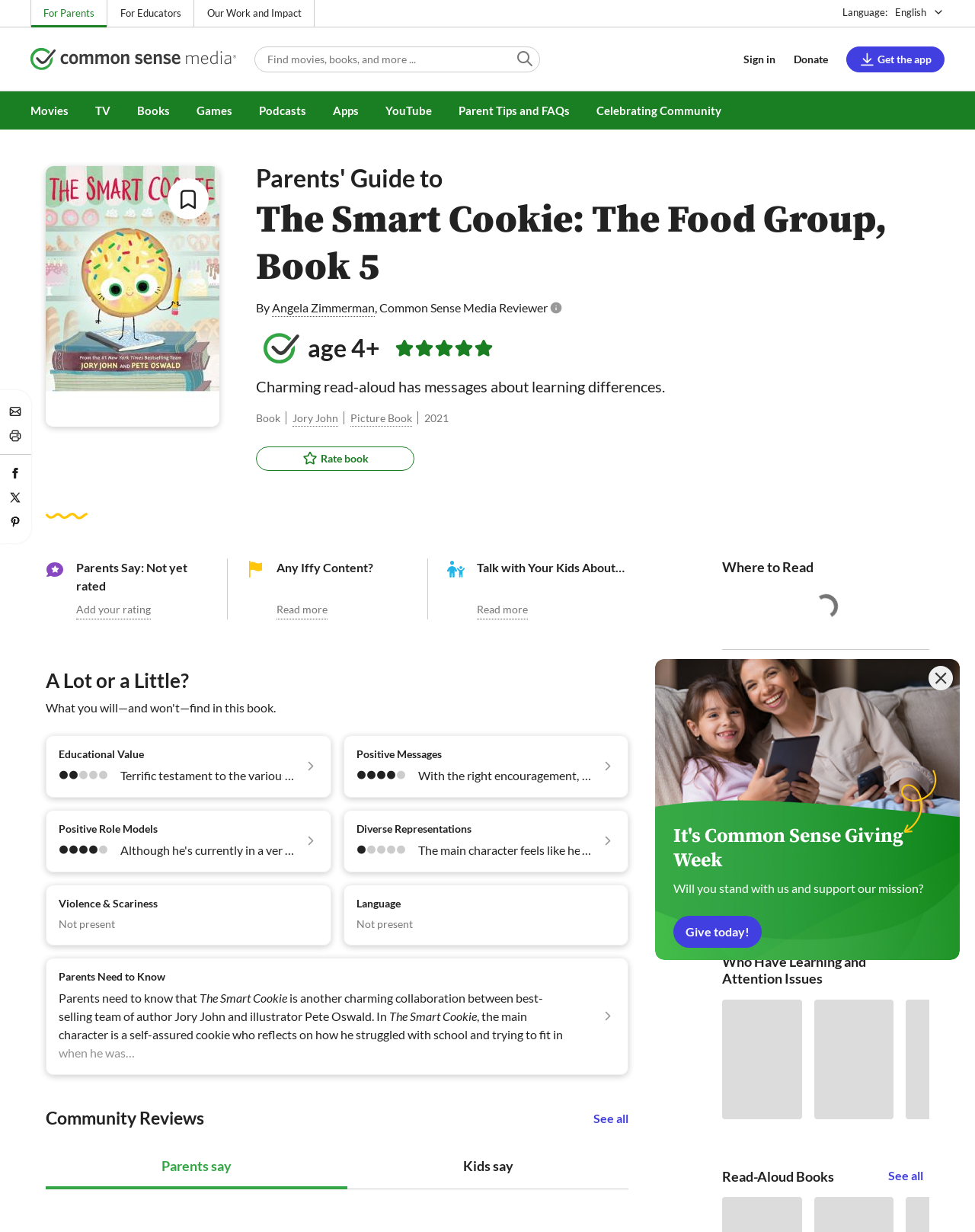What type of content does this website review?
Provide a short answer using one word or a brief phrase based on the image.

Movies, TV, Books, Games, Podcasts, Apps